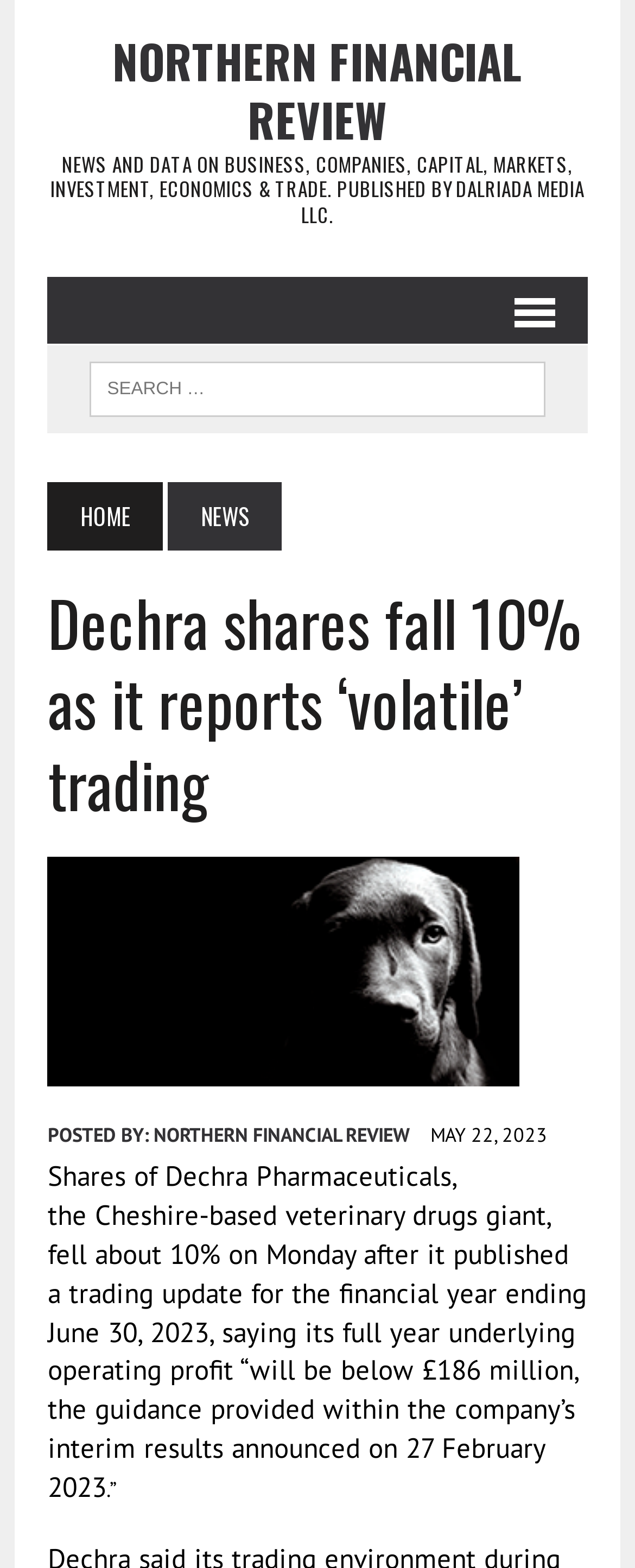Your task is to extract the text of the main heading from the webpage.

NORTHERN FINANCIAL REVIEW